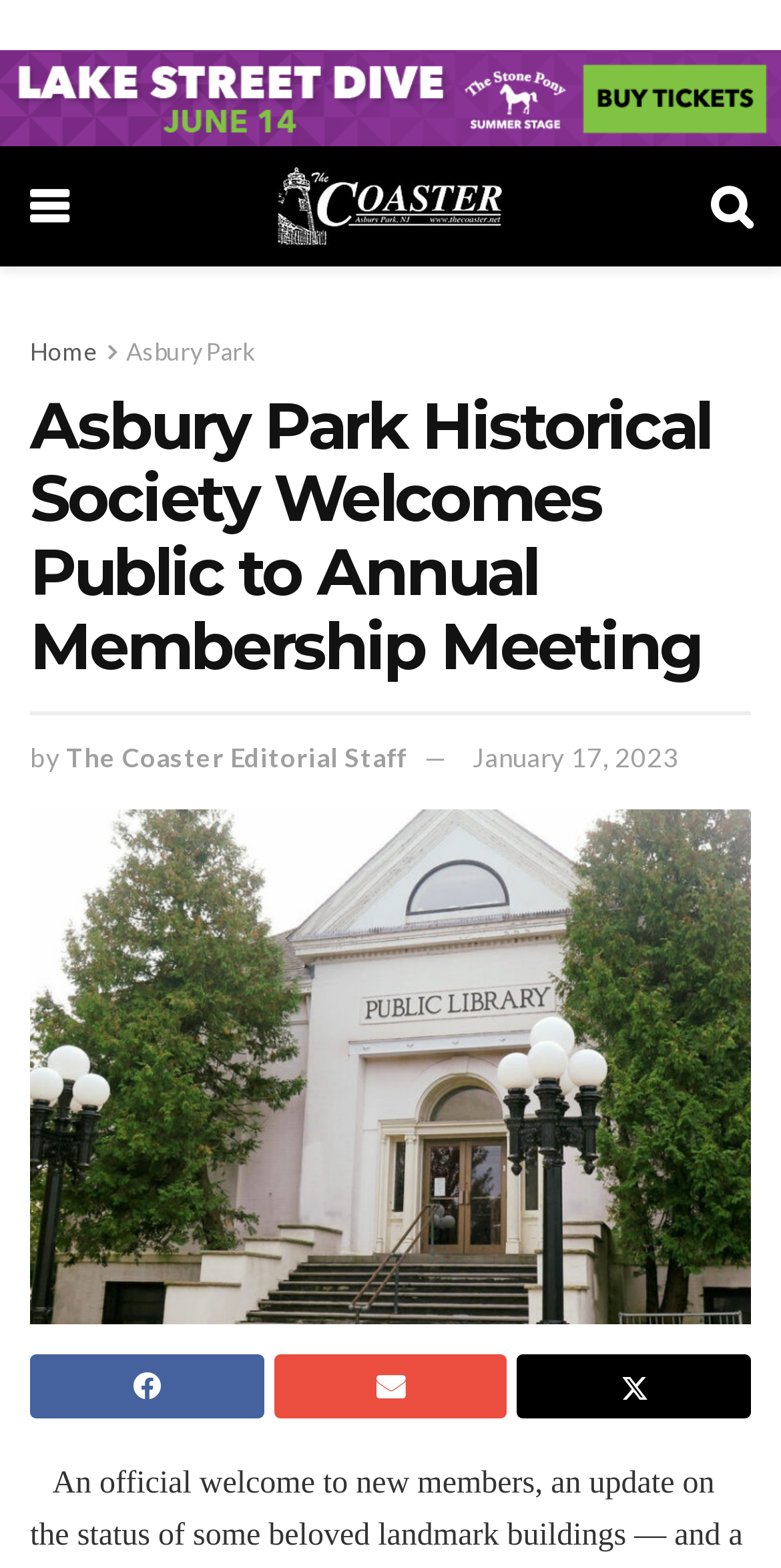How many images are on the page?
Give a detailed and exhaustive answer to the question.

I found the answer by counting the image elements on the page. There are three image elements, one for 'North 2 Shore LSD', one for 'The Coaster', and one for 'Asbury Park Historical Society Welcomes Public to Annual Membership Meeting'.